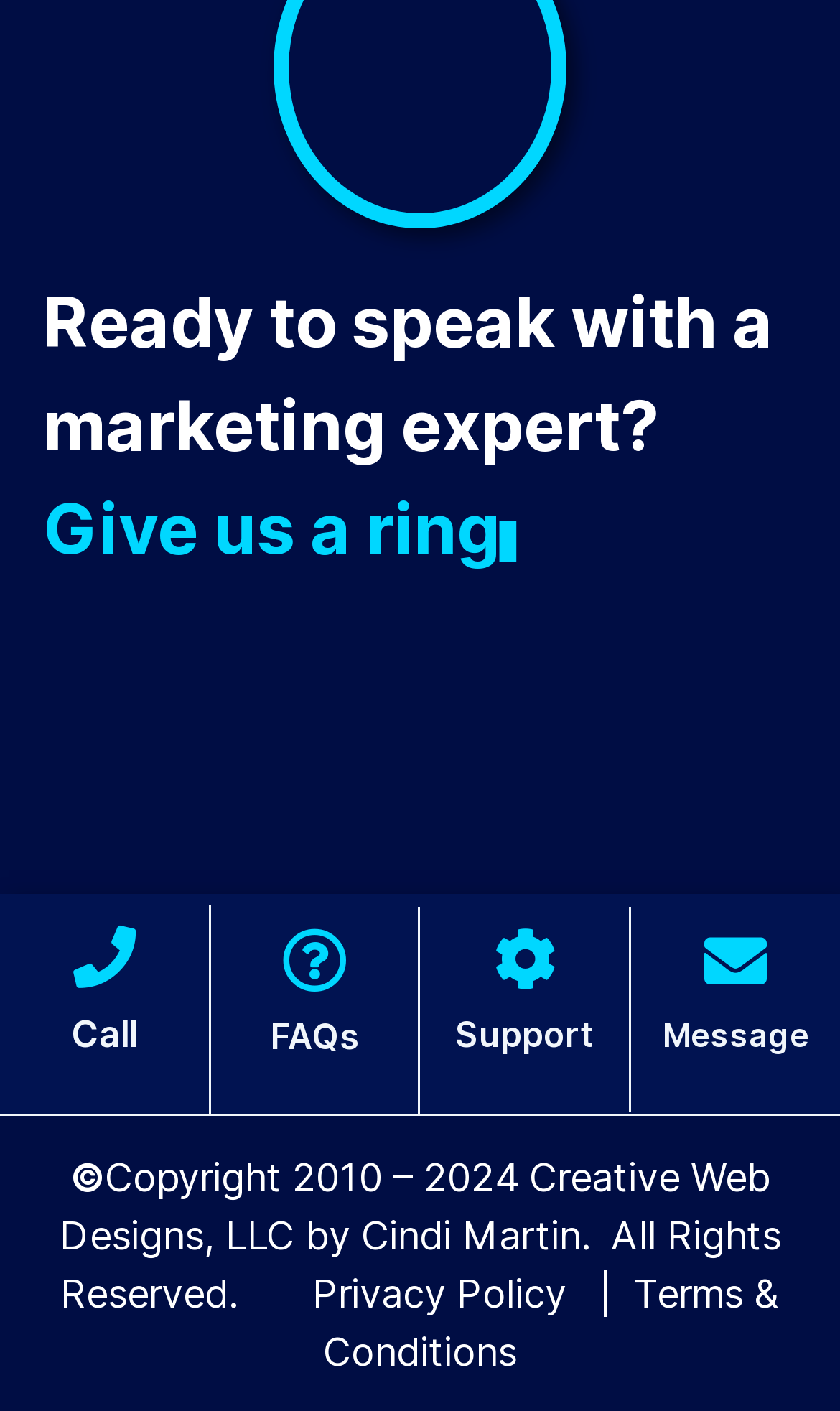Find the bounding box coordinates for the HTML element described as: "Terms & Conditions". The coordinates should consist of four float values between 0 and 1, i.e., [left, top, right, bottom].

[0.385, 0.901, 0.928, 0.974]